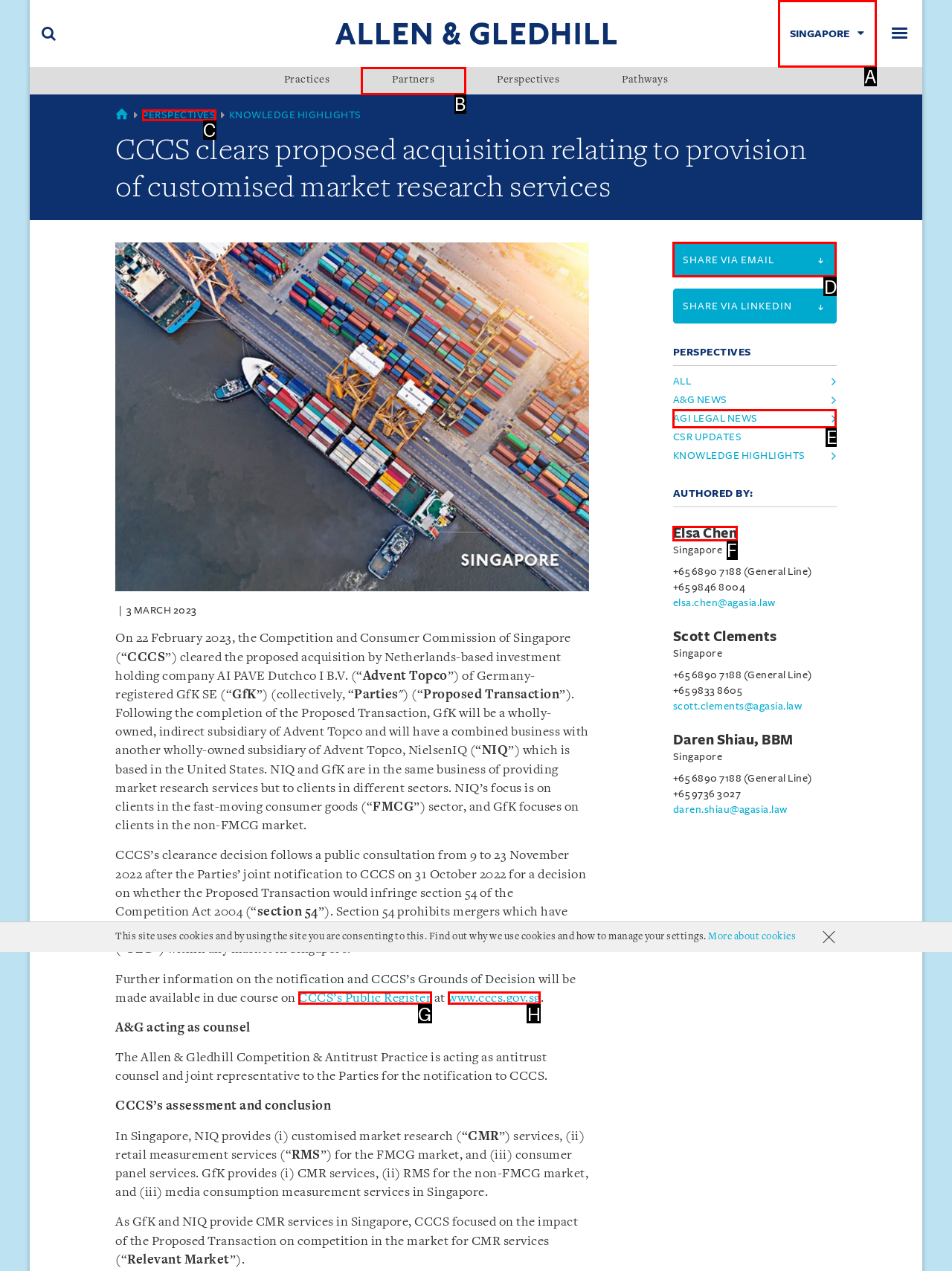From the options shown, which one fits the description: Elsa Chen? Respond with the appropriate letter.

F